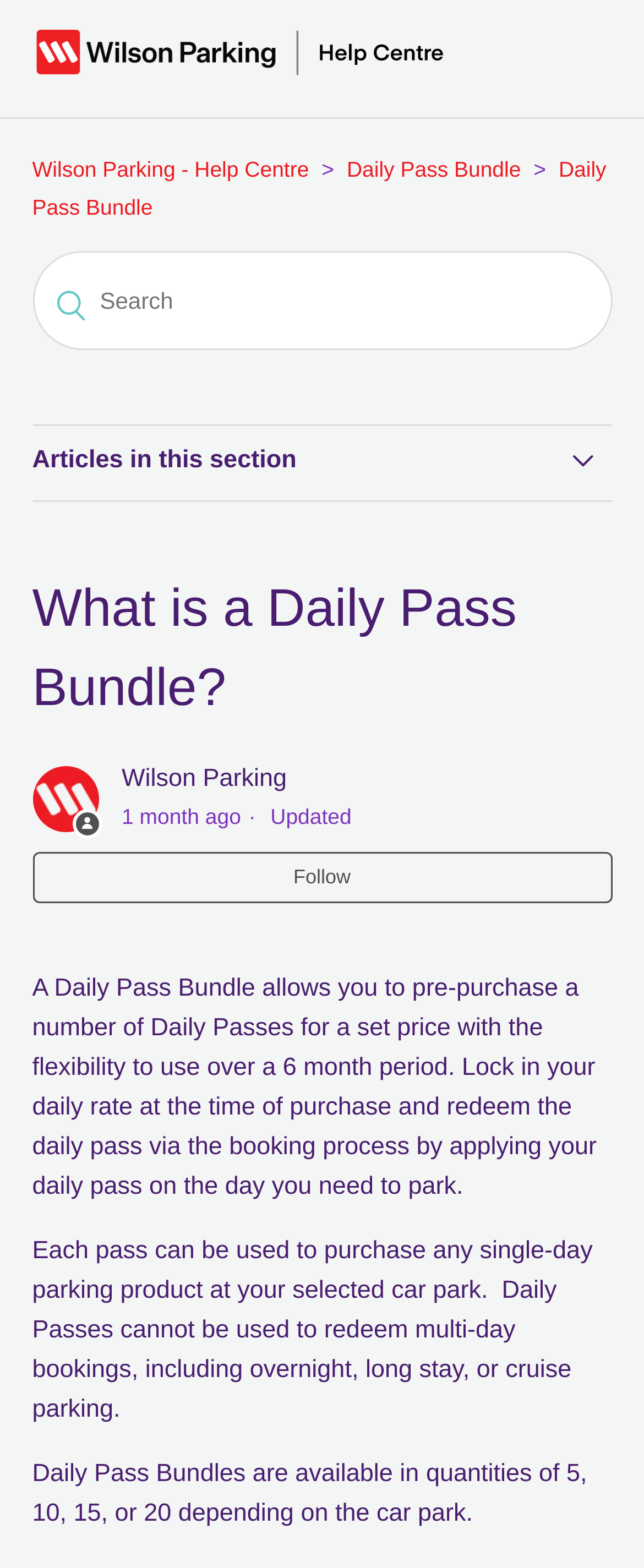Show the bounding box coordinates for the HTML element as described: "AUTO DISABLING DEVICES".

None